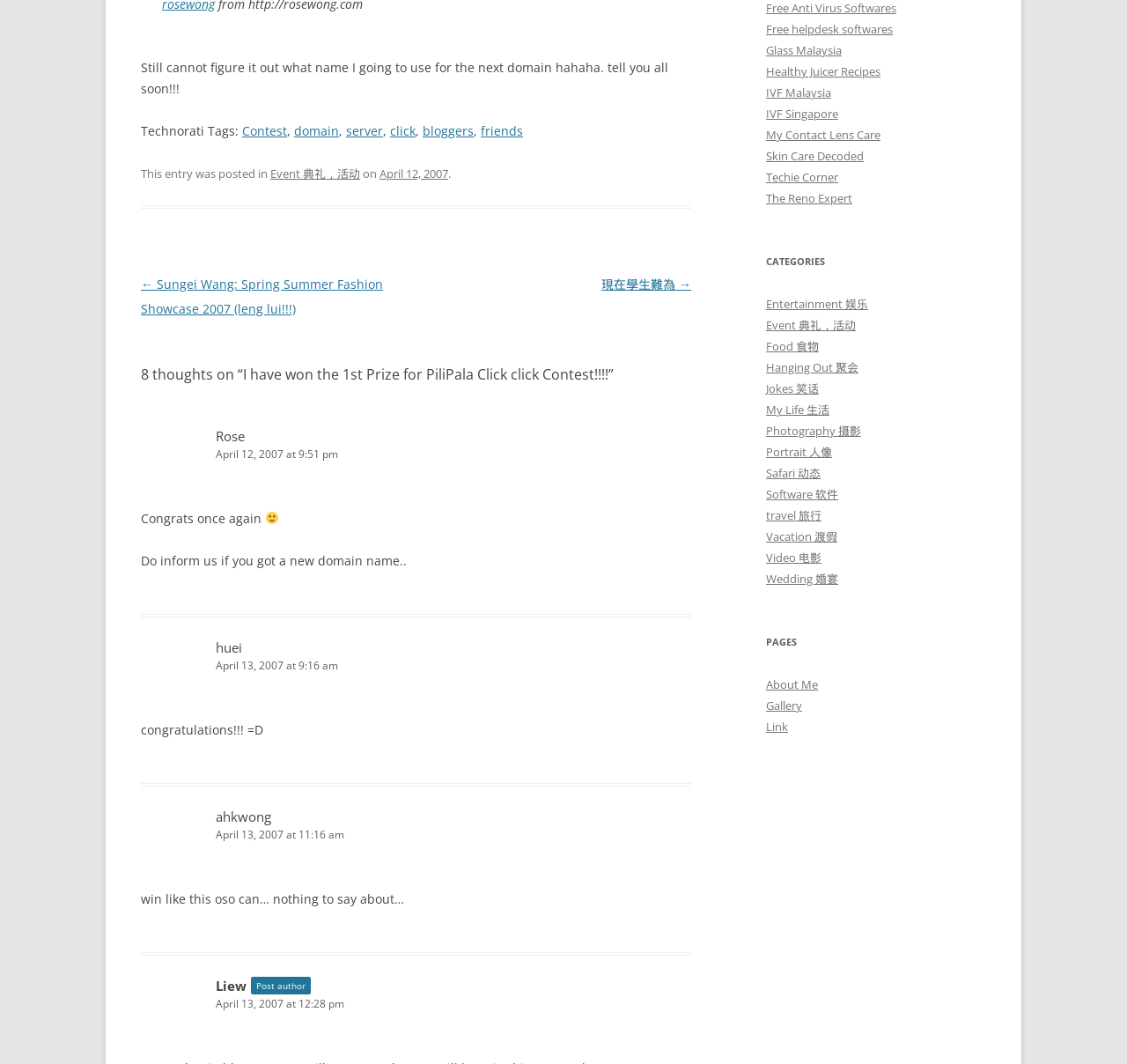Please mark the bounding box coordinates of the area that should be clicked to carry out the instruction: "Click on the 'Free Anti Virus Softwares' link".

[0.68, 0.0, 0.795, 0.015]